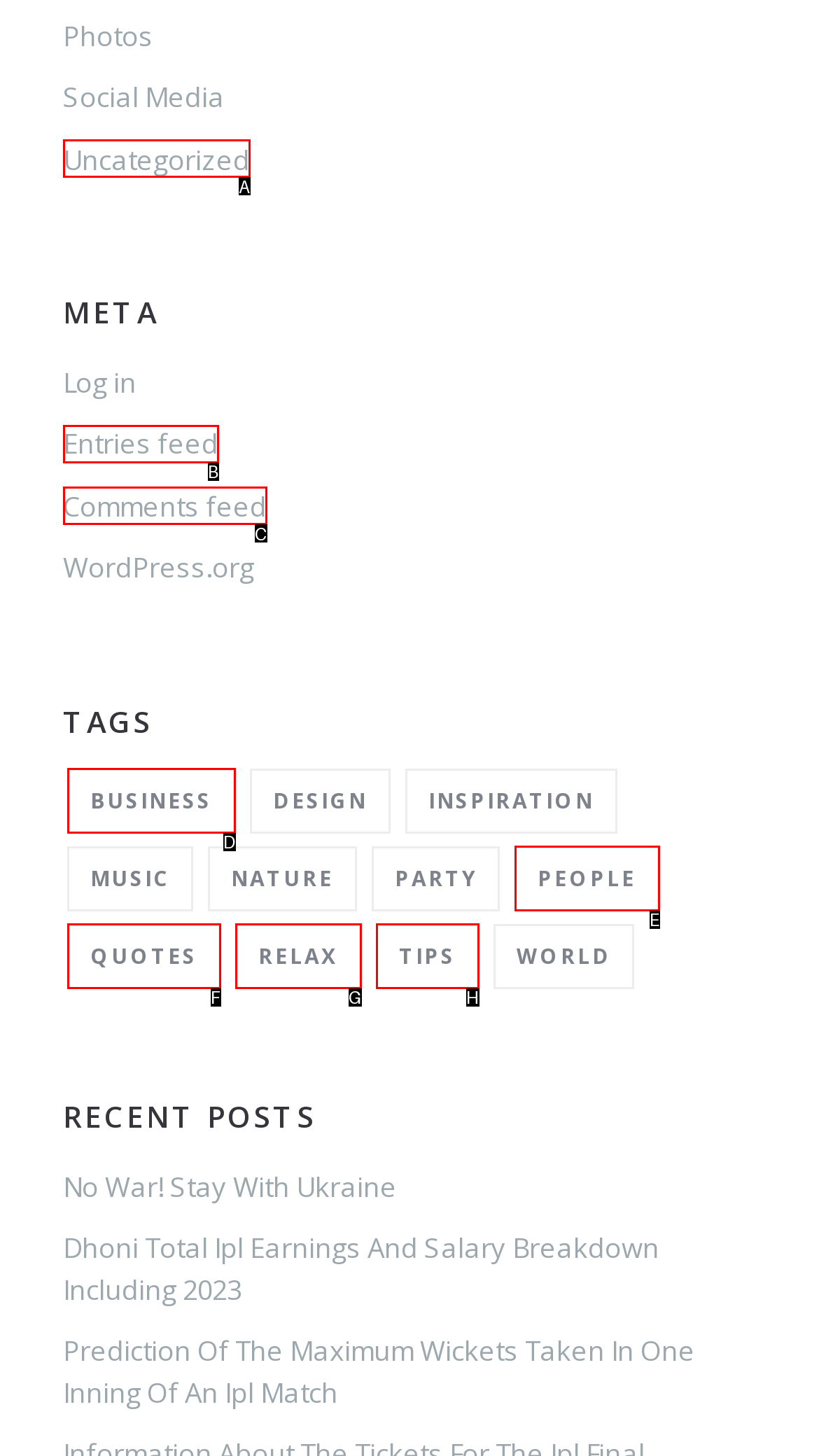Select the letter that corresponds to the description: Business. Provide your answer using the option's letter.

D